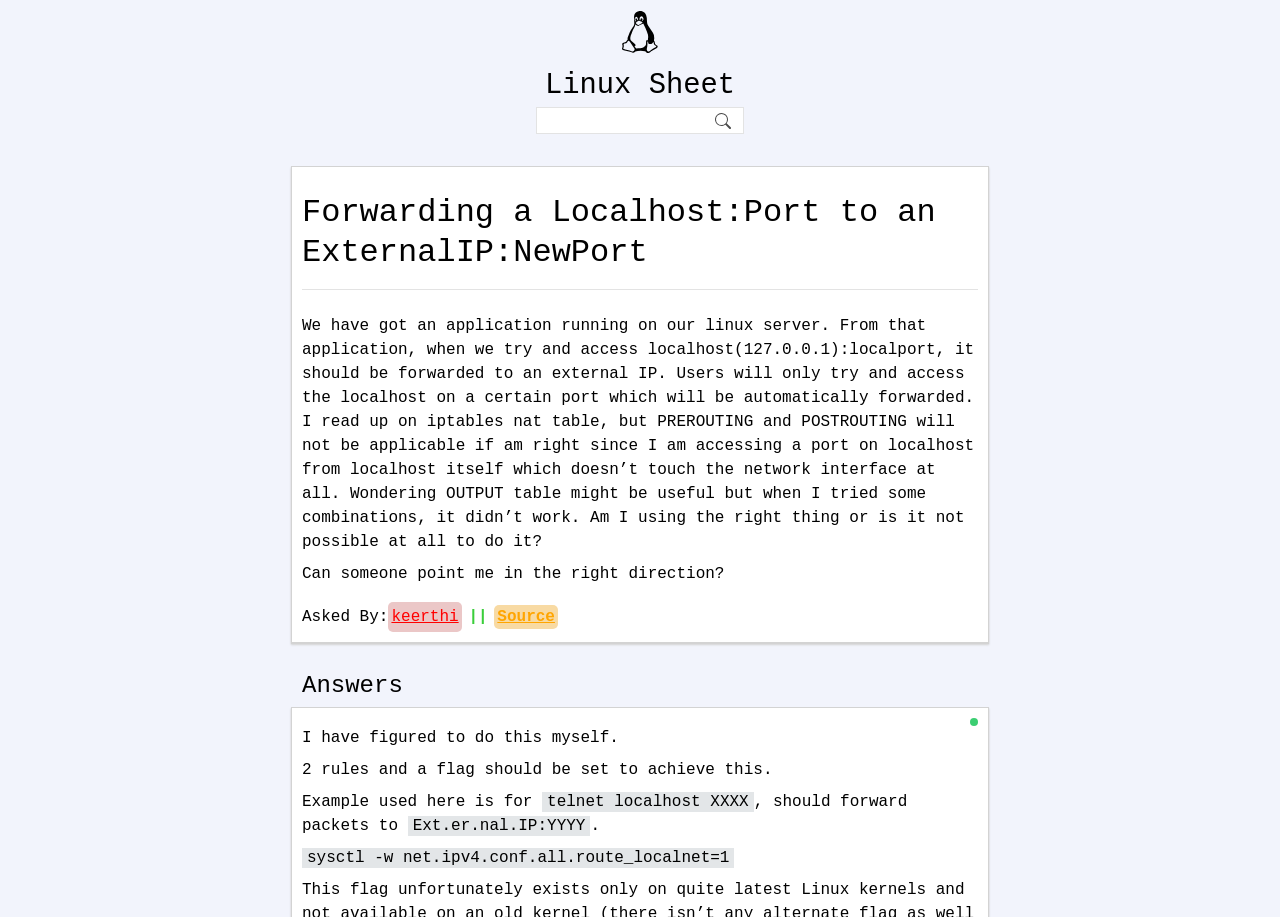What is the purpose of the OUTPUT table?
Give a one-word or short-phrase answer derived from the screenshot.

Not applicable